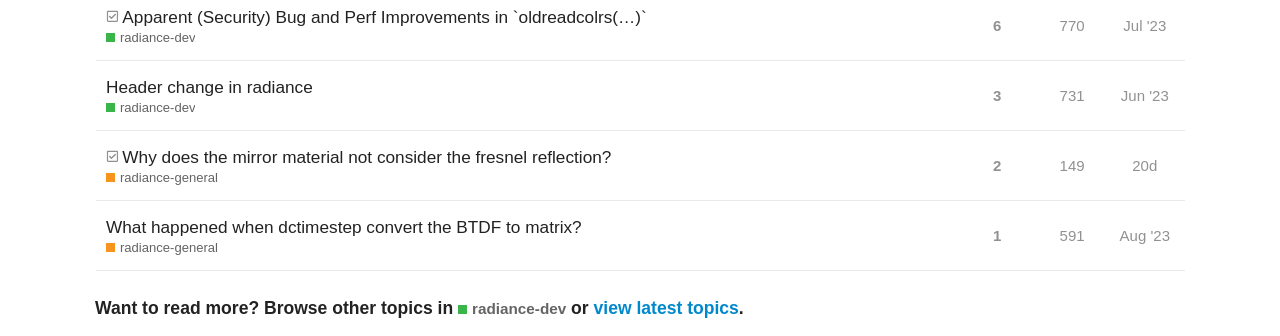Please determine the bounding box coordinates of the clickable area required to carry out the following instruction: "Browse topics in radiance-dev". The coordinates must be four float numbers between 0 and 1, represented as [left, top, right, bottom].

[0.358, 0.894, 0.442, 0.949]